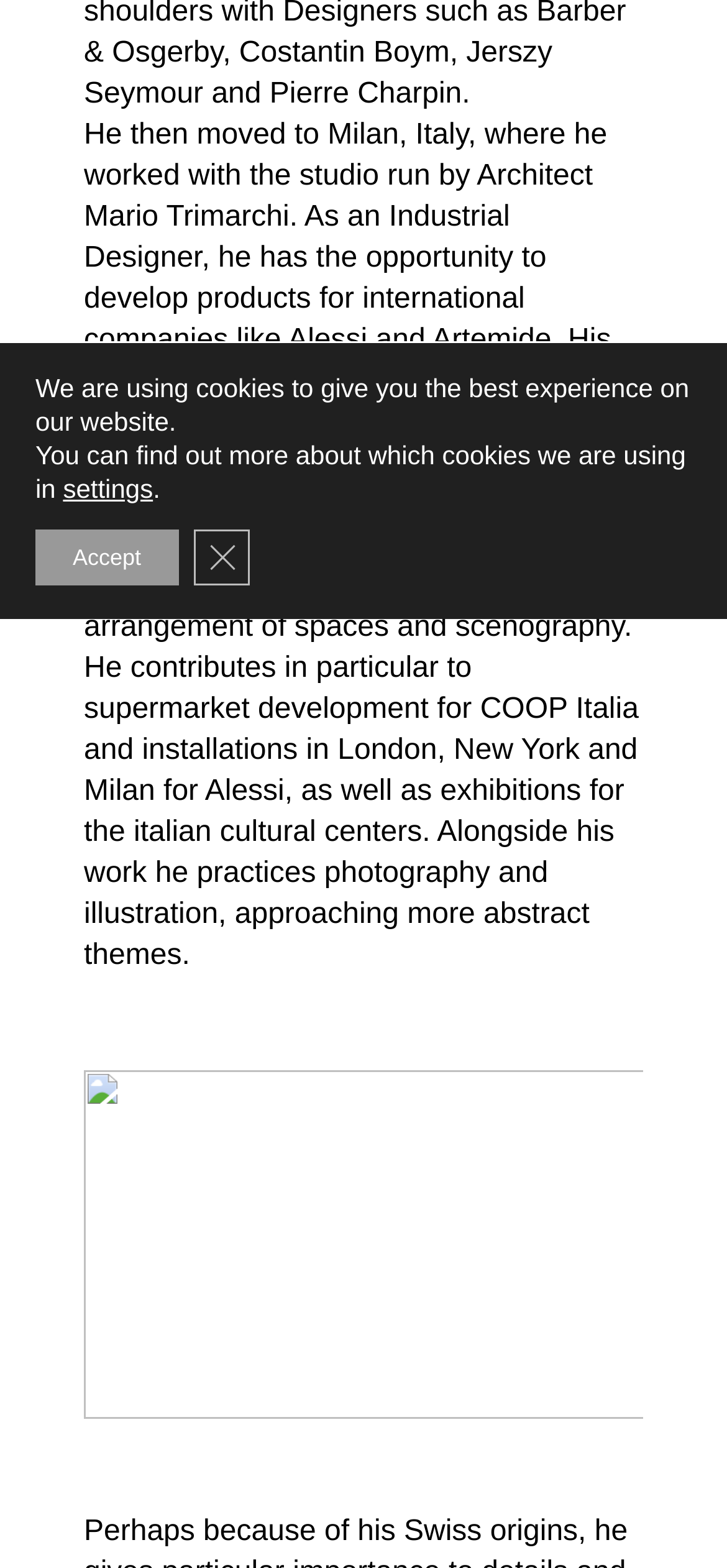Show the bounding box coordinates for the HTML element as described: "Close GDPR Cookie Banner".

[0.266, 0.338, 0.343, 0.373]